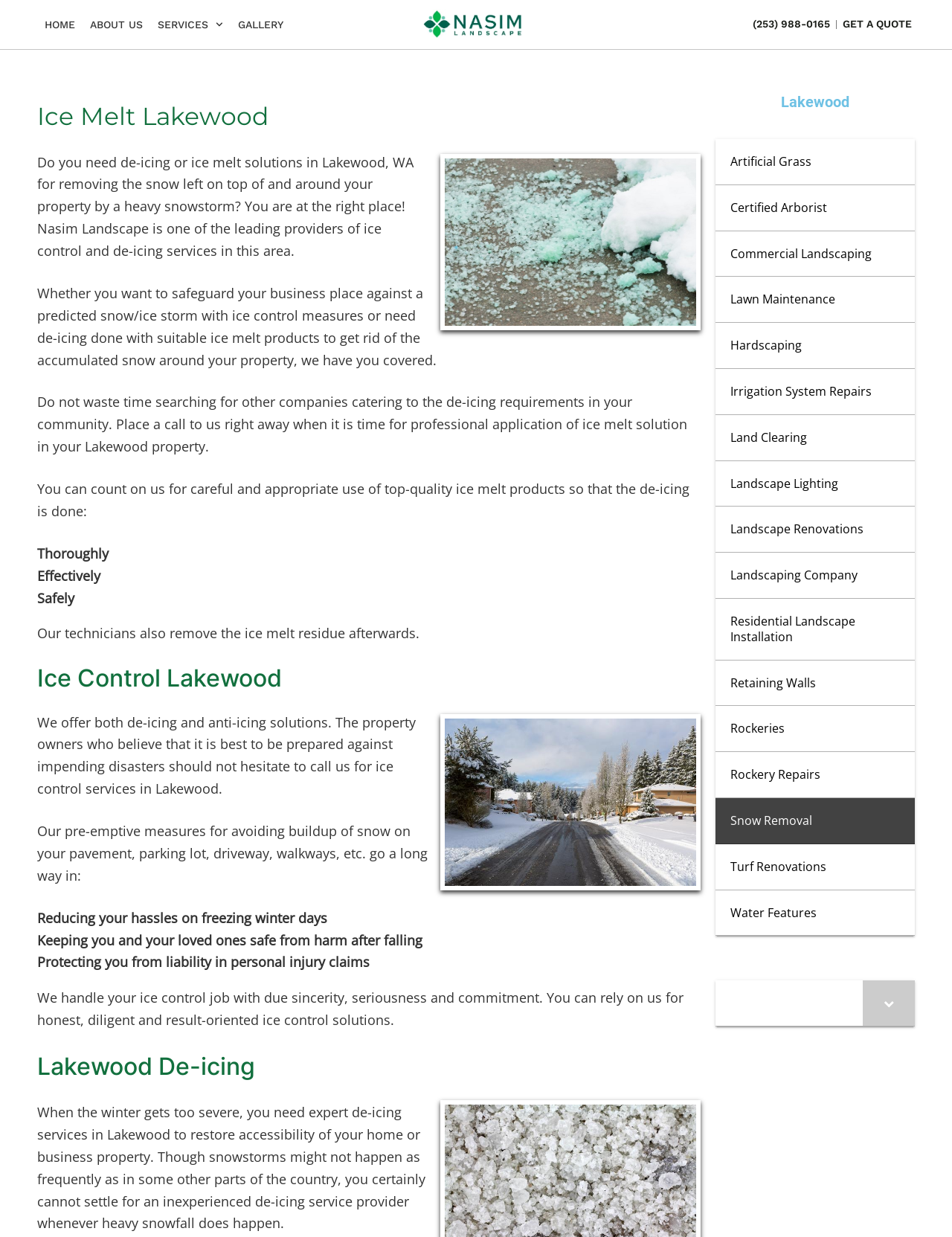What other landscaping services are offered?
Please provide a single word or phrase as the answer based on the screenshot.

Artificial grass, certified arborist, commercial landscaping, etc.